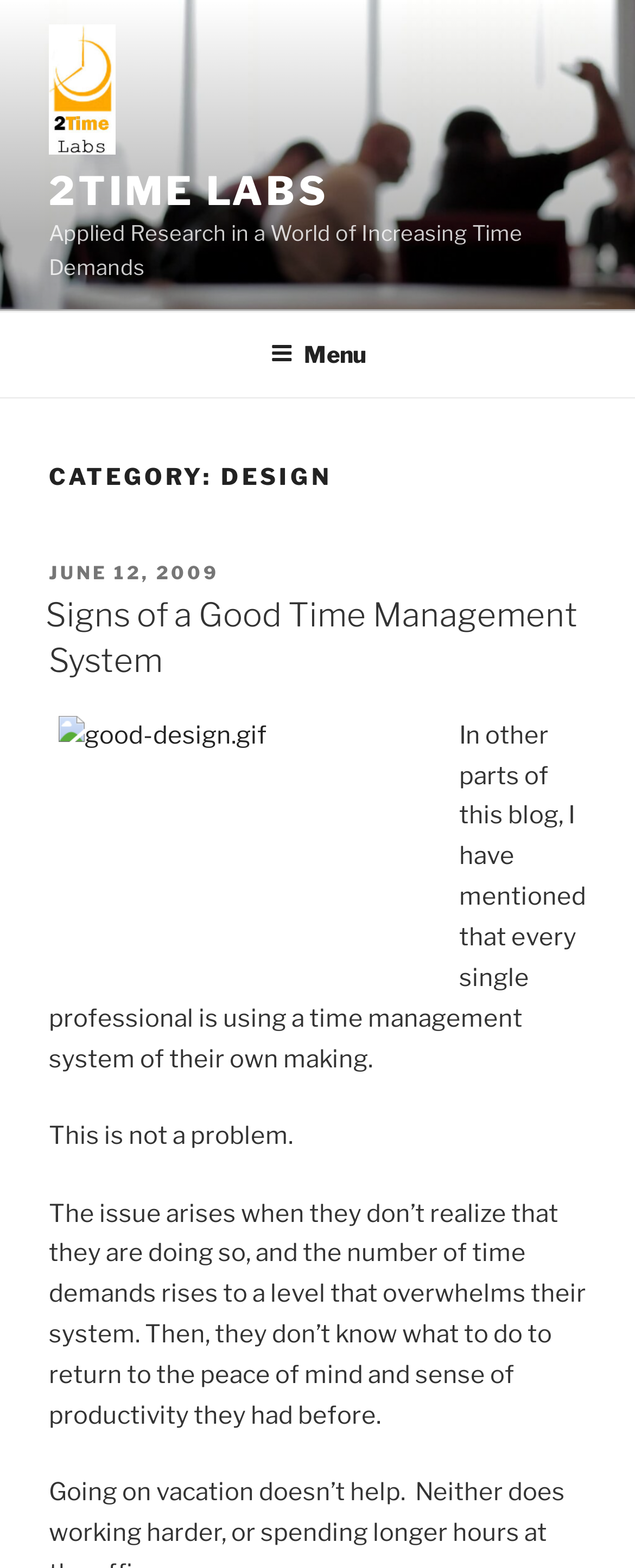What is the date of the blog post?
Using the image, provide a concise answer in one word or a short phrase.

June 12, 2009